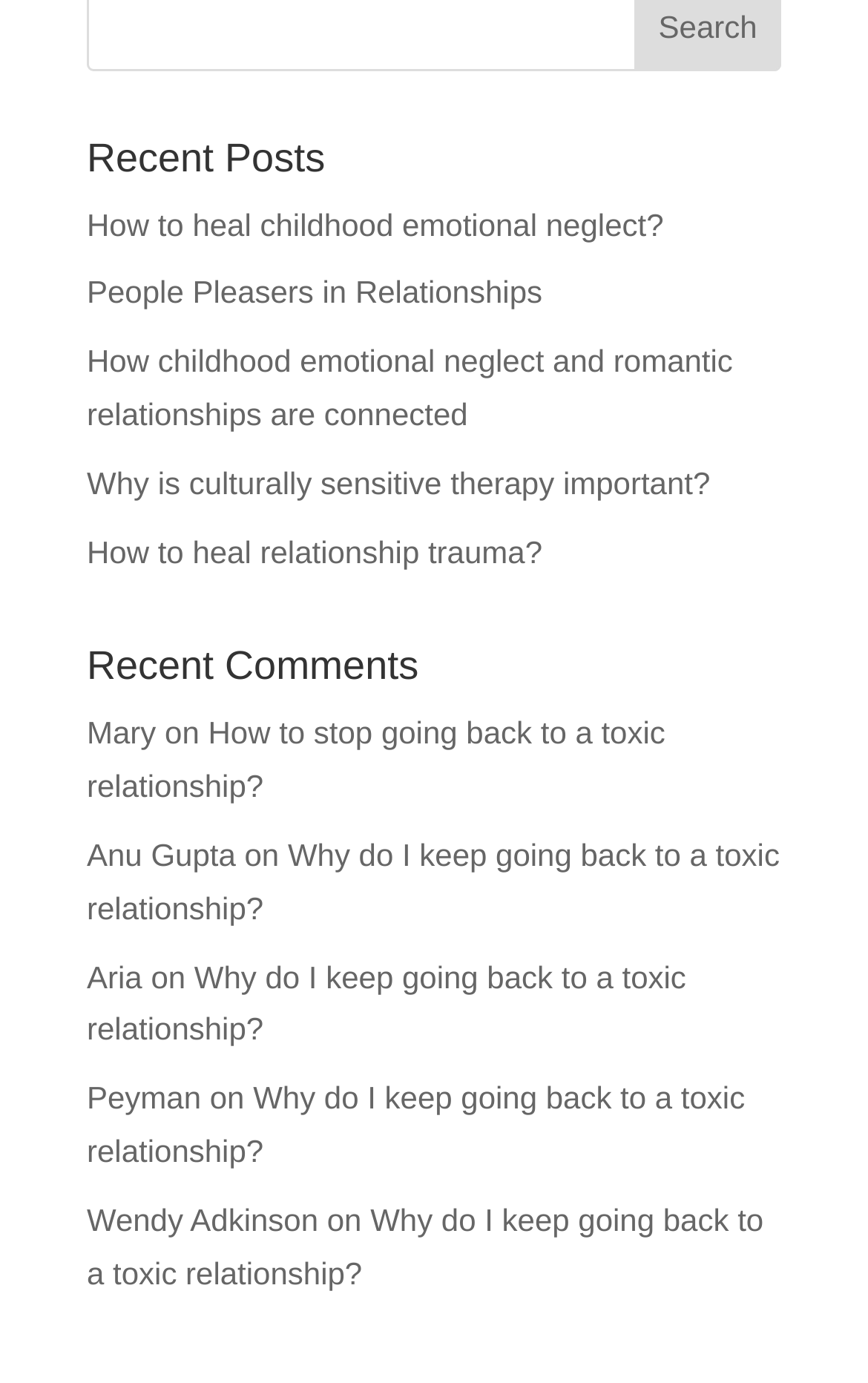Determine the bounding box coordinates for the area you should click to complete the following instruction: "Check recent comments".

[0.1, 0.467, 0.9, 0.512]